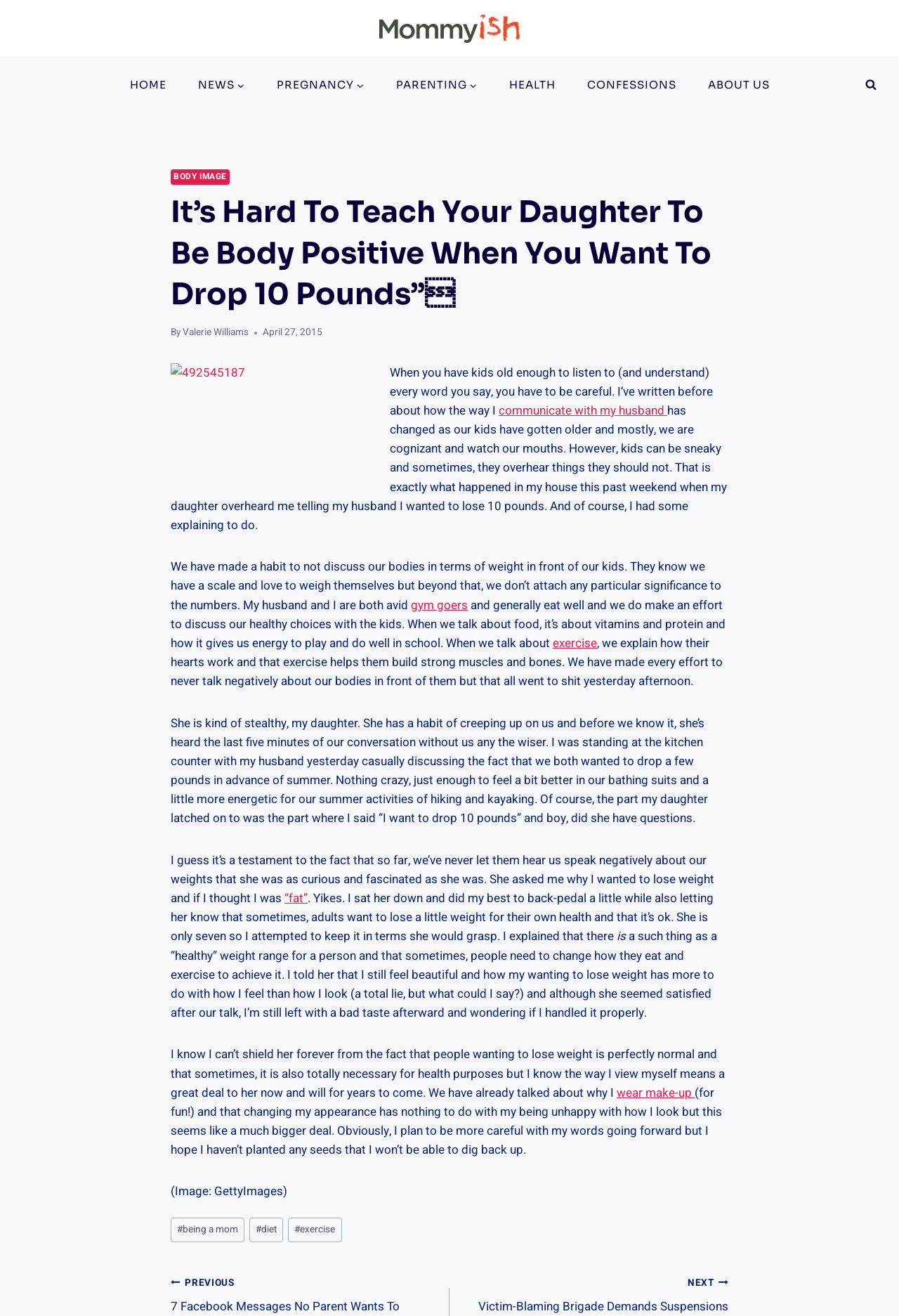Provide the bounding box coordinates of the area you need to click to execute the following instruction: "Click on the 'HOME' link".

[0.127, 0.057, 0.202, 0.072]